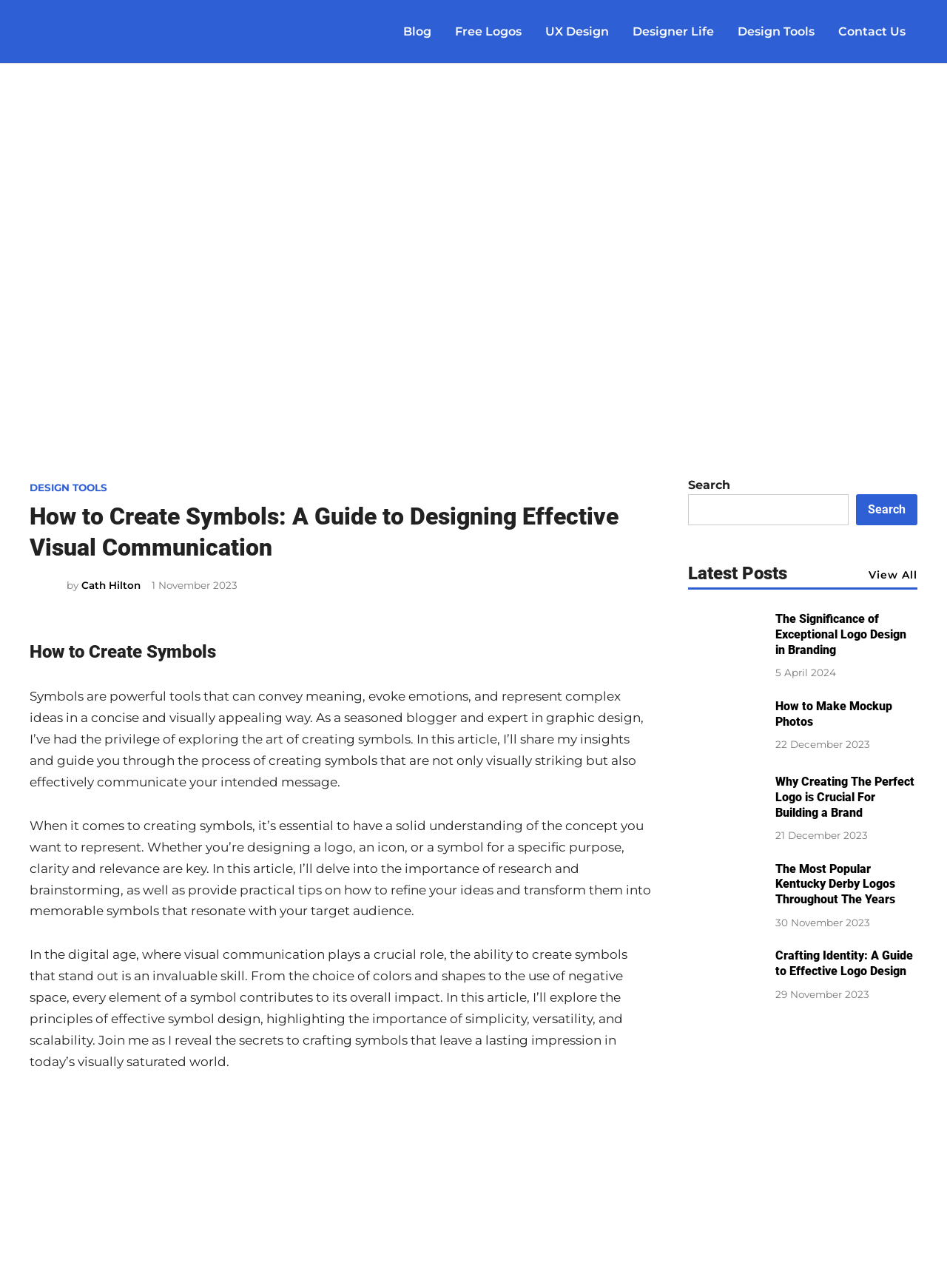What is the category of the current article?
Look at the screenshot and give a one-word or phrase answer.

DESIGN TOOLS